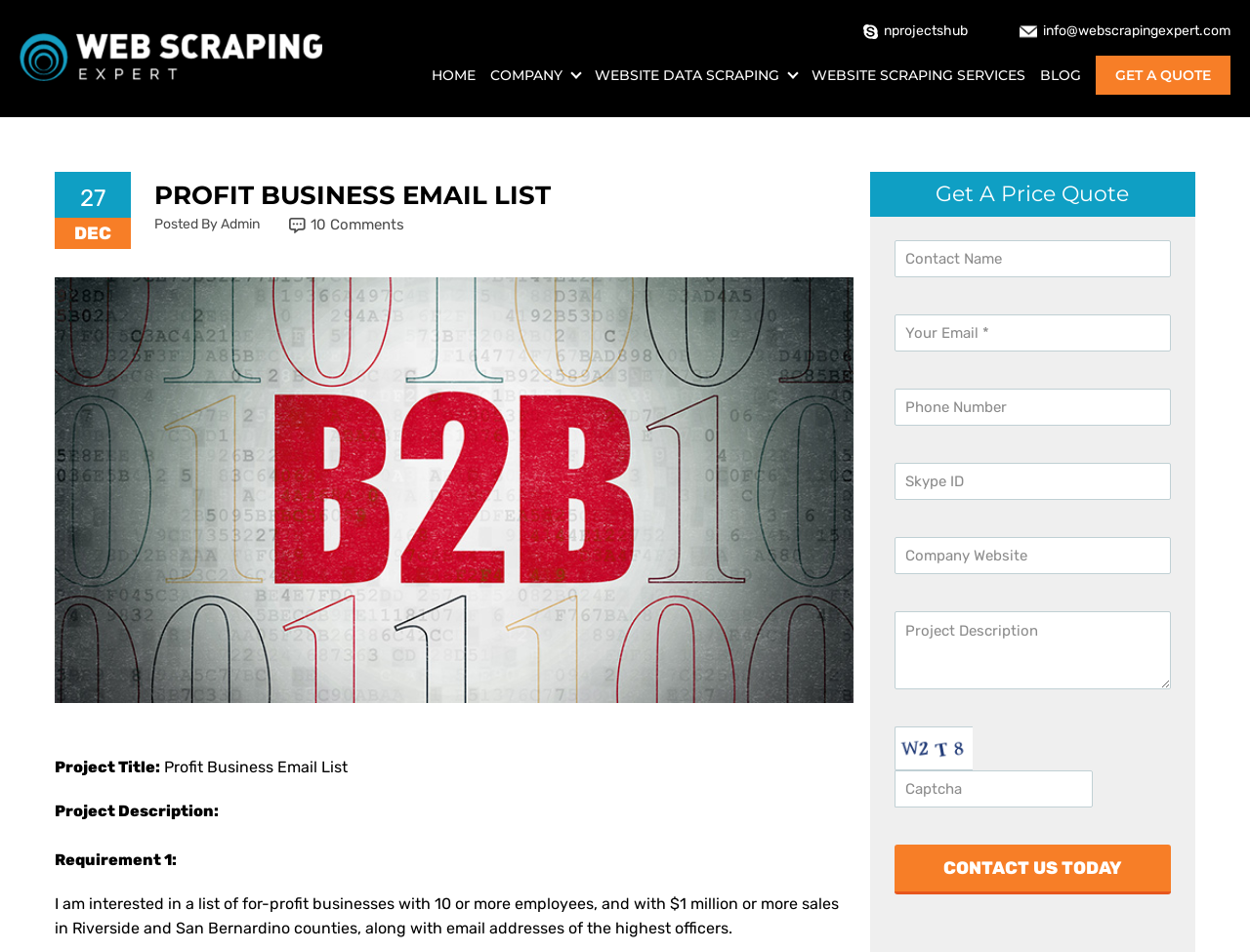Identify the bounding box coordinates of the area that should be clicked in order to complete the given instruction: "Click the 'CONTACT US TODAY' button". The bounding box coordinates should be four float numbers between 0 and 1, i.e., [left, top, right, bottom].

[0.715, 0.887, 0.936, 0.939]